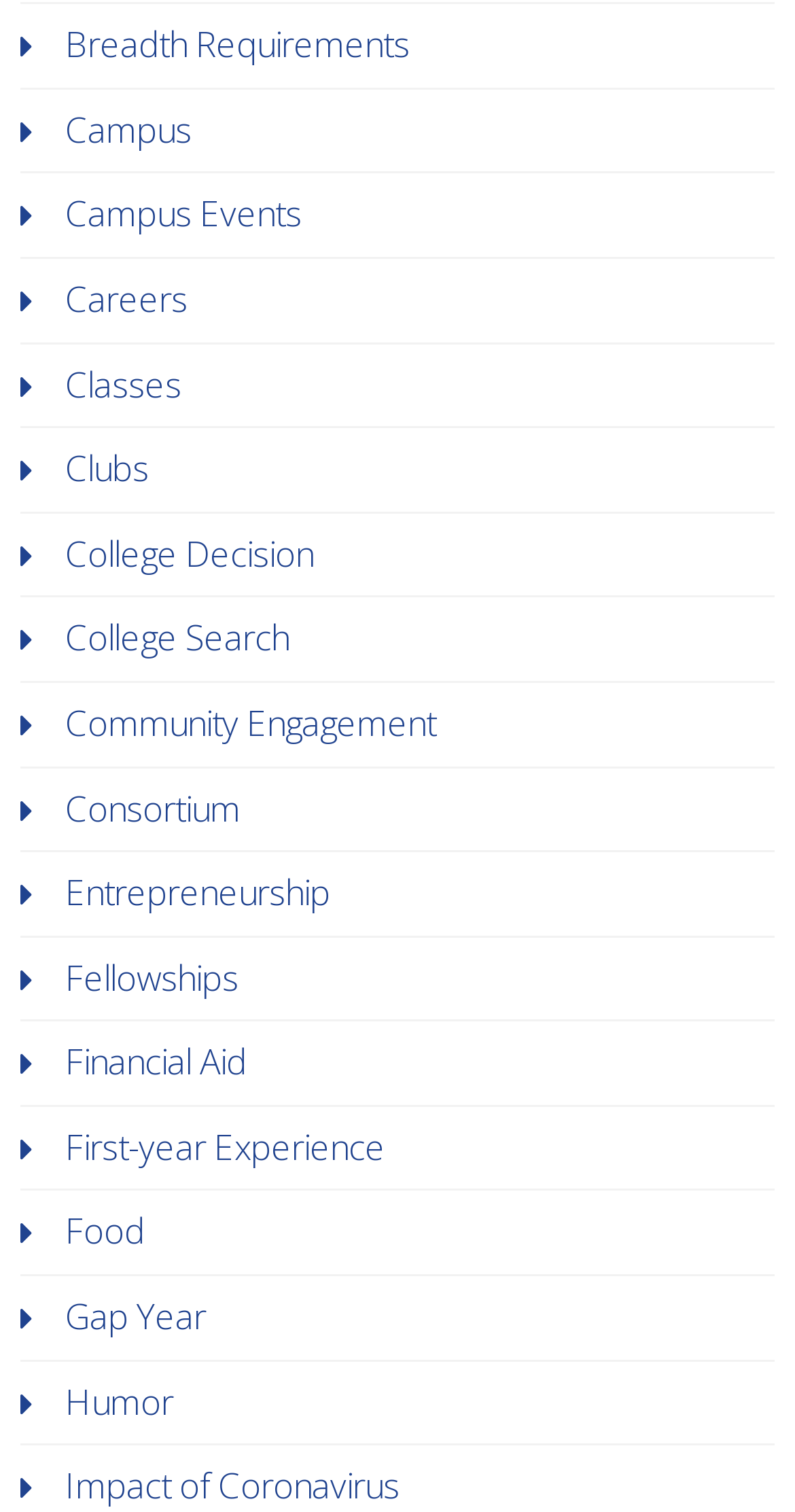Use a single word or phrase to answer the question:
Are there any links related to food?

Yes